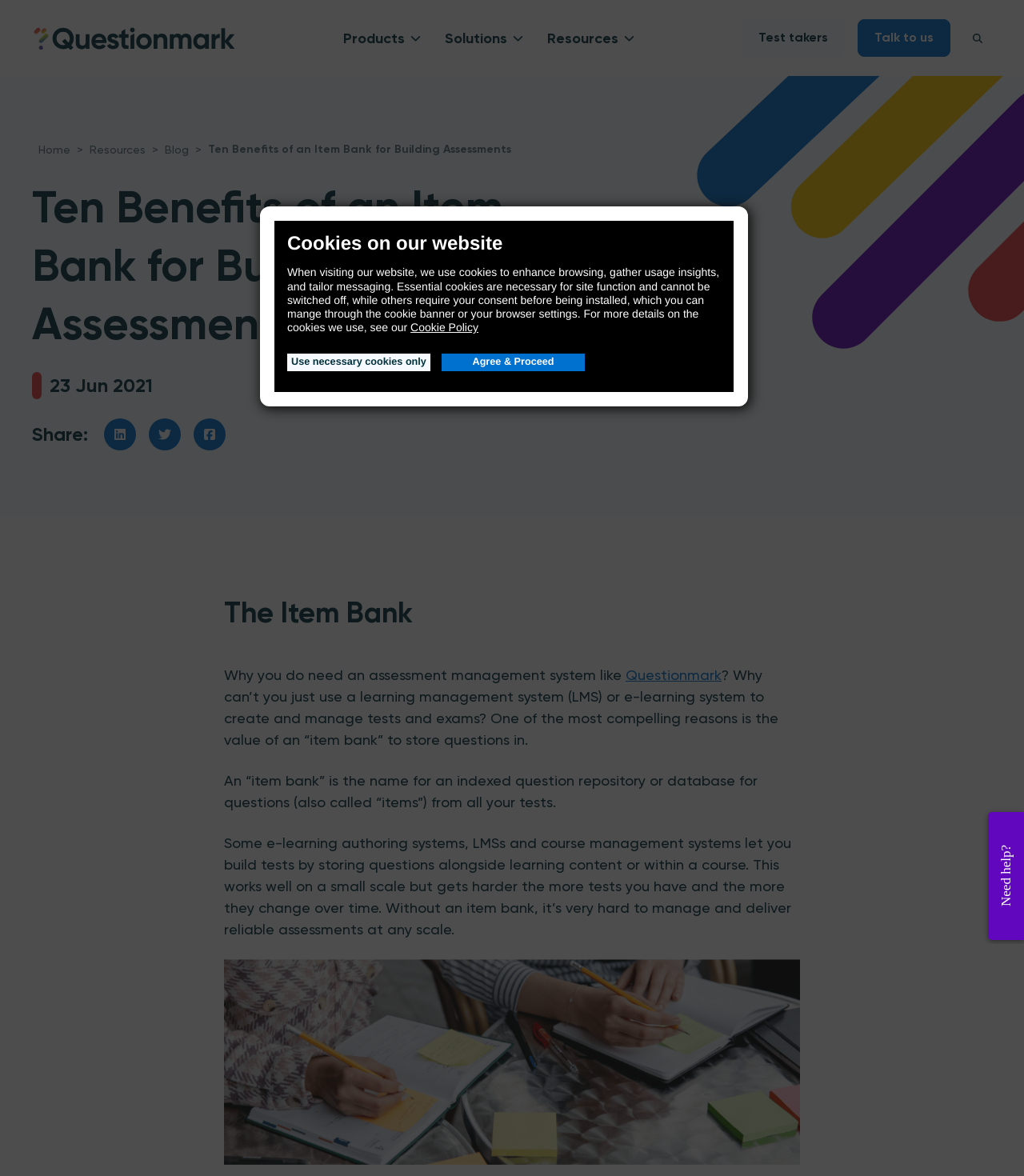What is the limitation of using a learning management system (LMS) or e-learning system to create and manage tests?
Give a single word or phrase as your answer by examining the image.

Difficult to manage at scale